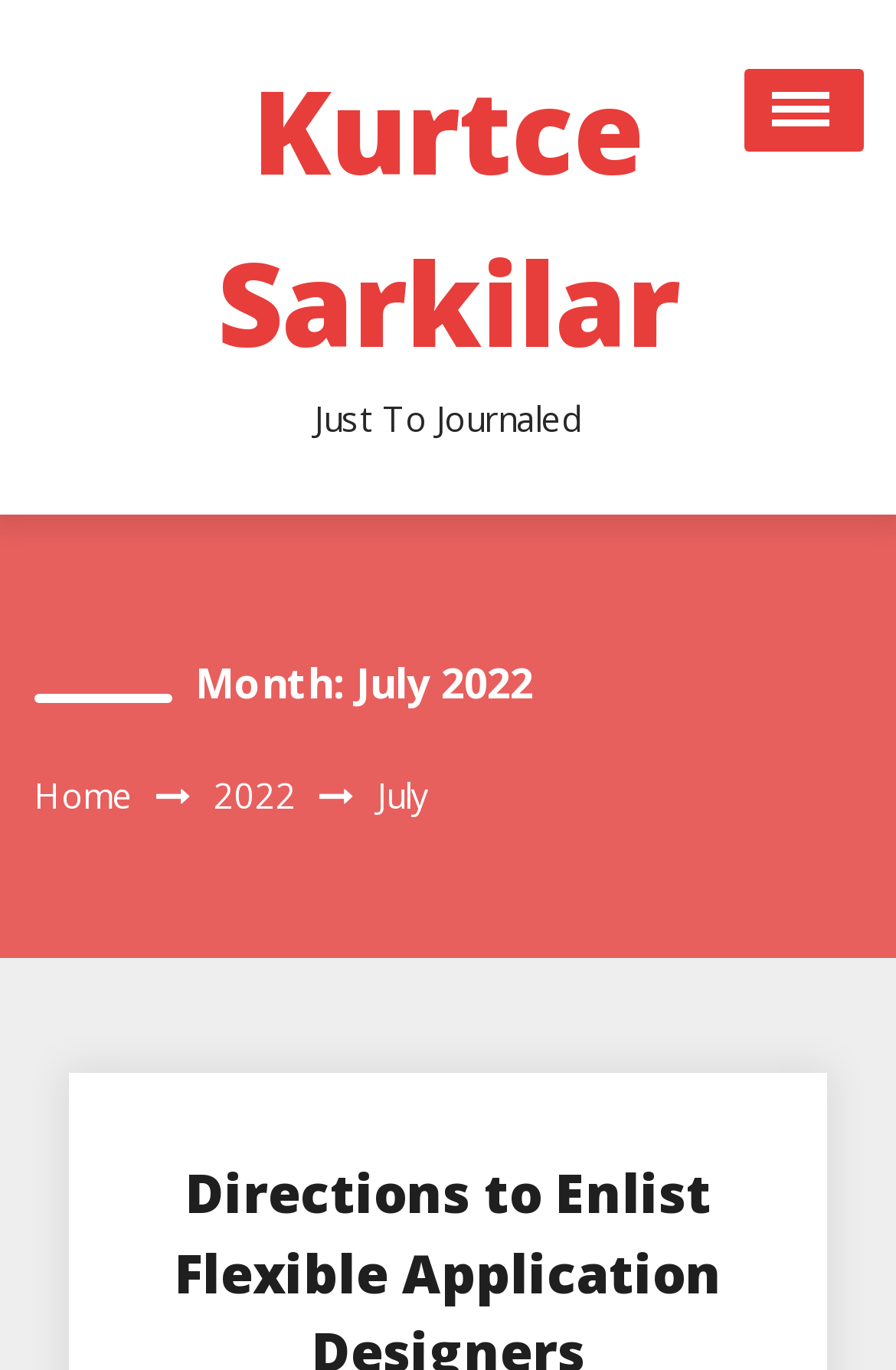What is the purpose of the button?
Look at the screenshot and respond with a single word or phrase.

Open Menu